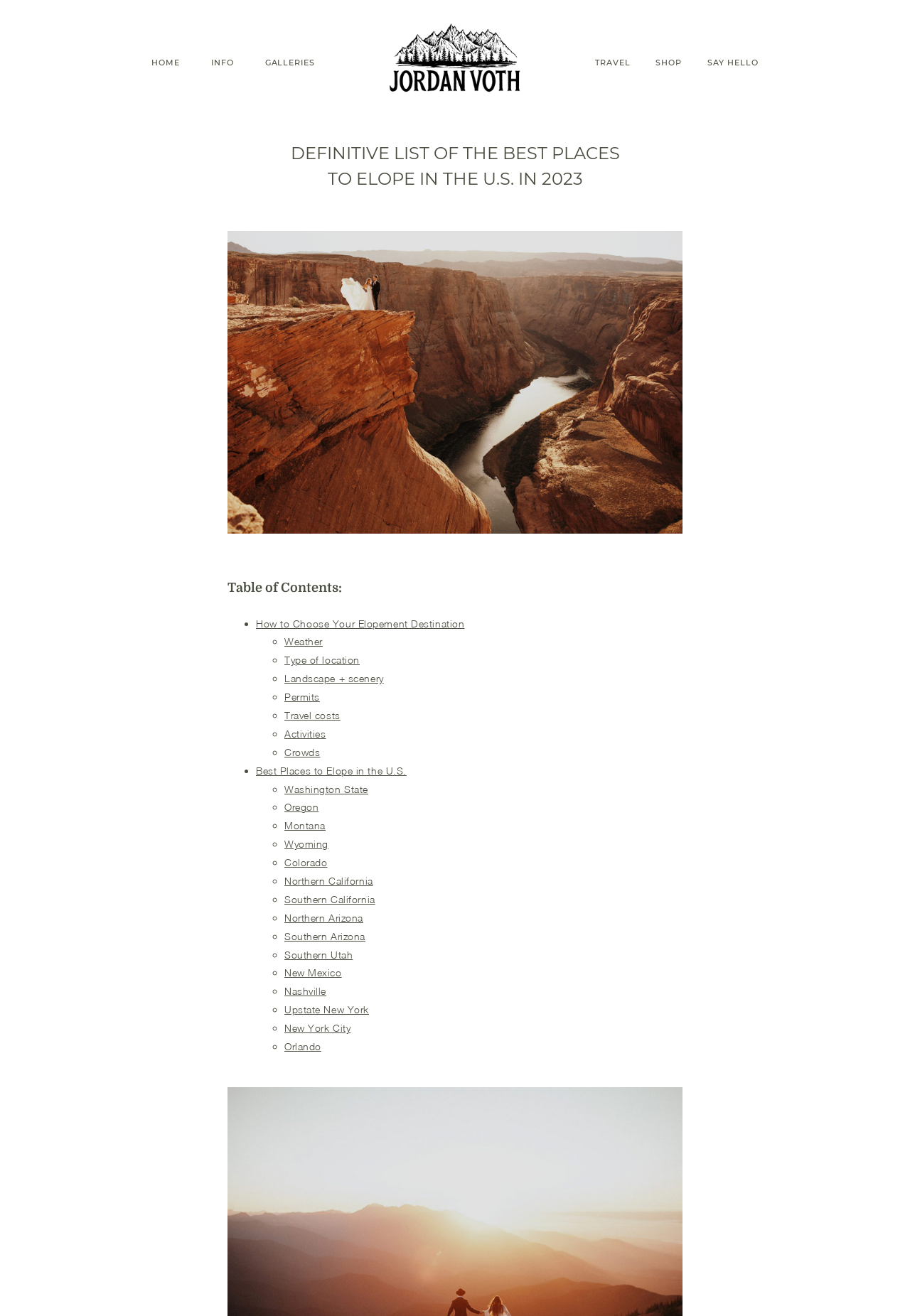Produce a meticulous description of the webpage.

This webpage is about a definitive list of the best places to elope in the U.S. in 2023. At the top, there is a navigation menu with links to "HOME", "INFO", "GALLERIES", "TRAVEL", "SHOP", and "SAY HELLO". Below the navigation menu, there is a large heading that repeats the title of the webpage.

On the left side of the page, there is a figure with an image of a bride and groom standing together in a valley rock landscape. To the right of the image, there is a table of contents with links to various sections, including "How to Choose Your Elopement Destination", "Weather", "Type of location", and others.

Below the table of contents, there is a list of links to the best places to elope in the U.S., organized by state or region. The list includes Washington State, Oregon, Montana, Wyoming, Colorado, Northern California, Southern California, Northern Arizona, Southern Arizona, Southern Utah, New Mexico, Nashville, Upstate New York, New York City, and Orlando.

On the right side of the page, there is a secondary navigation menu with links to "MEET JORDAN", "INVESTMENT", "TIPS & TRICKS", "FAQ", "COMMERCIAL WORK", "WEDDINGS", "PORTRAITS", "MATERNITY", "PRINTS", and "ALBUMS".